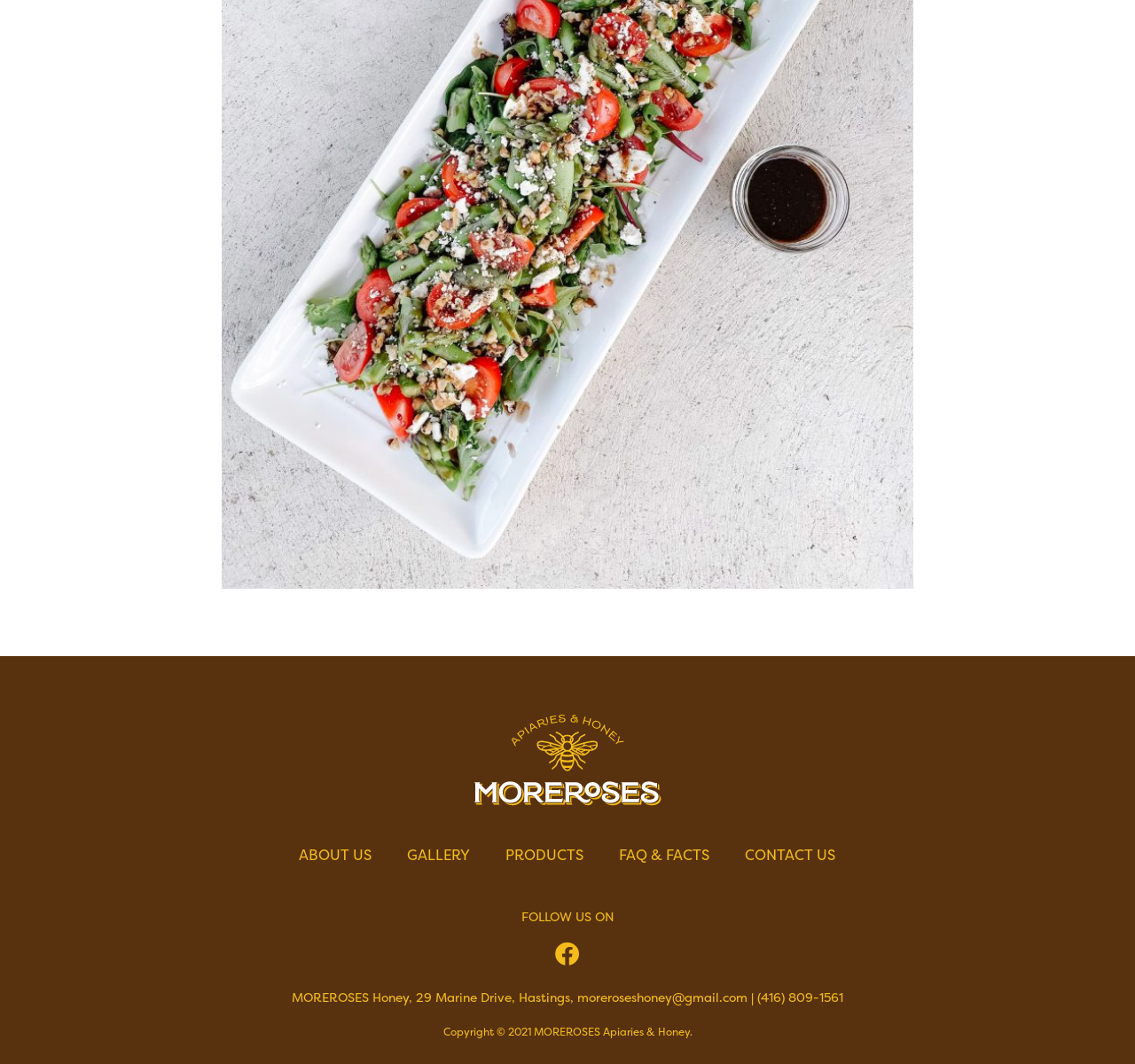Determine the bounding box coordinates of the UI element described by: "FAQ & Facts".

[0.53, 0.785, 0.641, 0.823]